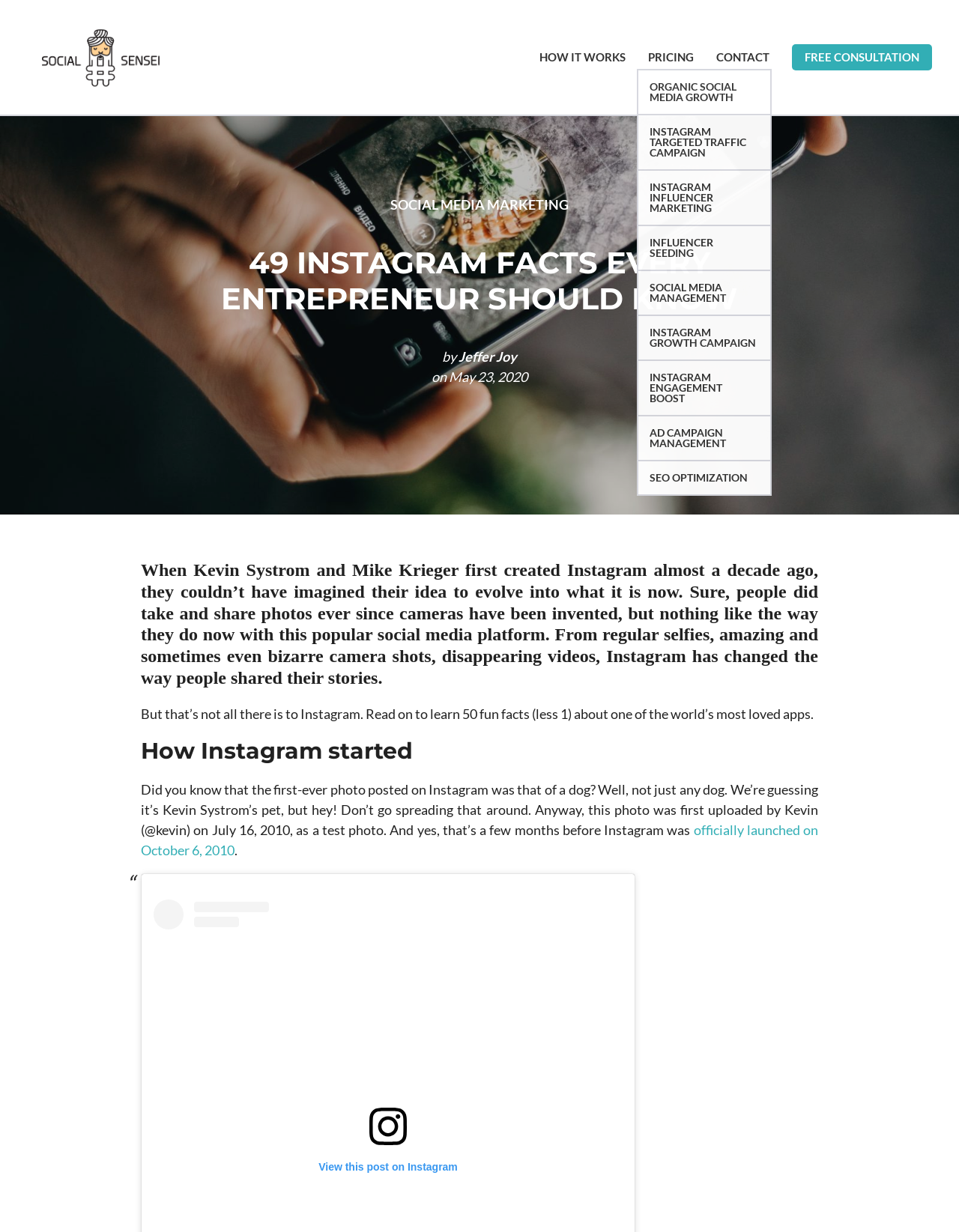What is the author of the article?
Look at the image and provide a detailed response to the question.

I determined the author of the article by looking at the static text element with the text 'by Jeffer Joy', which is a common format for indicating the author of an article.